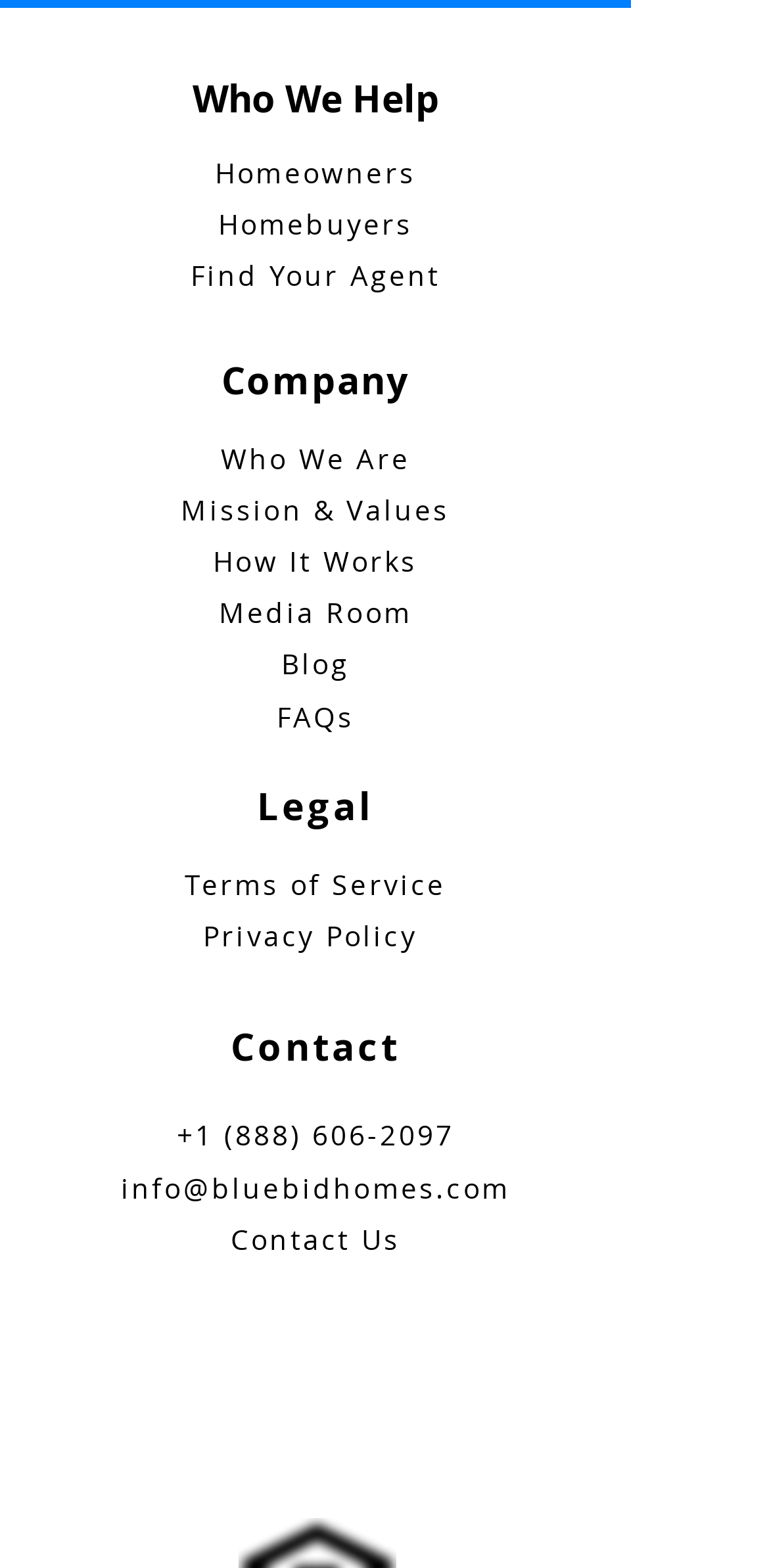Based on the element description, predict the bounding box coordinates (top-left x, top-left y, bottom-right x, bottom-right y) for the UI element in the screenshot: alt="Initial Charge"

None